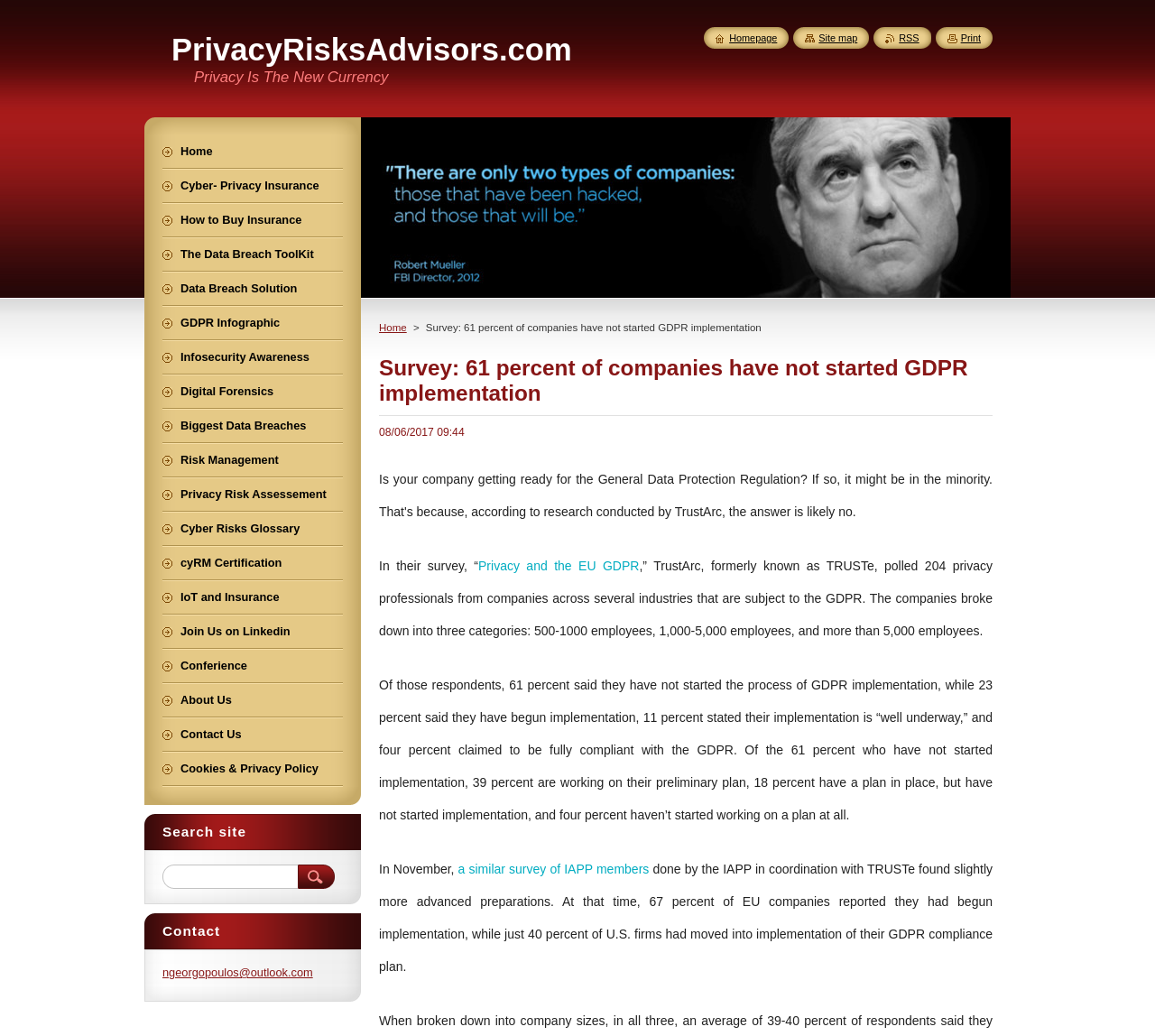Determine the coordinates of the bounding box for the clickable area needed to execute this instruction: "Search for a term on the site".

[0.141, 0.834, 0.29, 0.858]